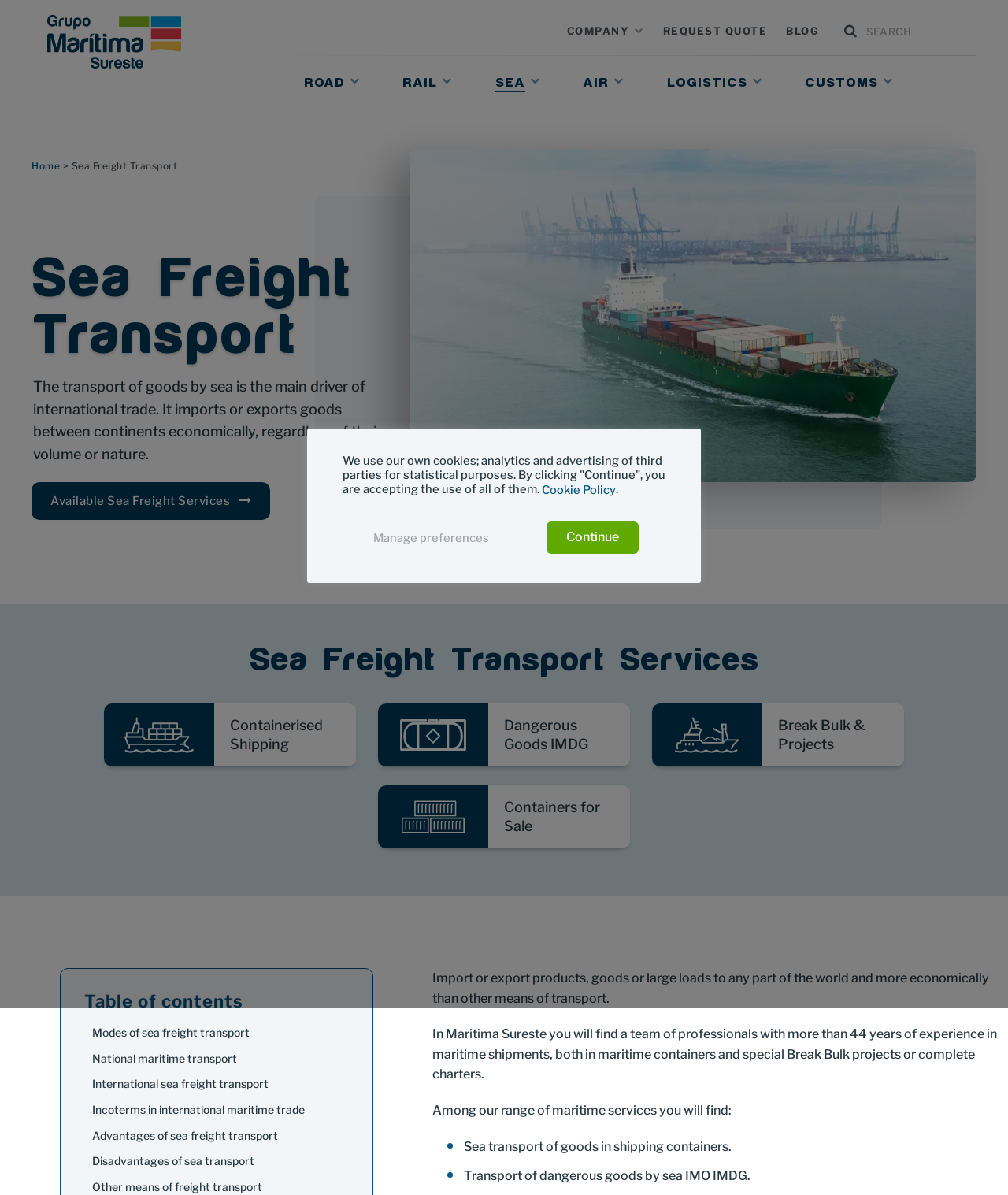Respond concisely with one word or phrase to the following query:
What is the benefit of using sea freight transport?

Economical